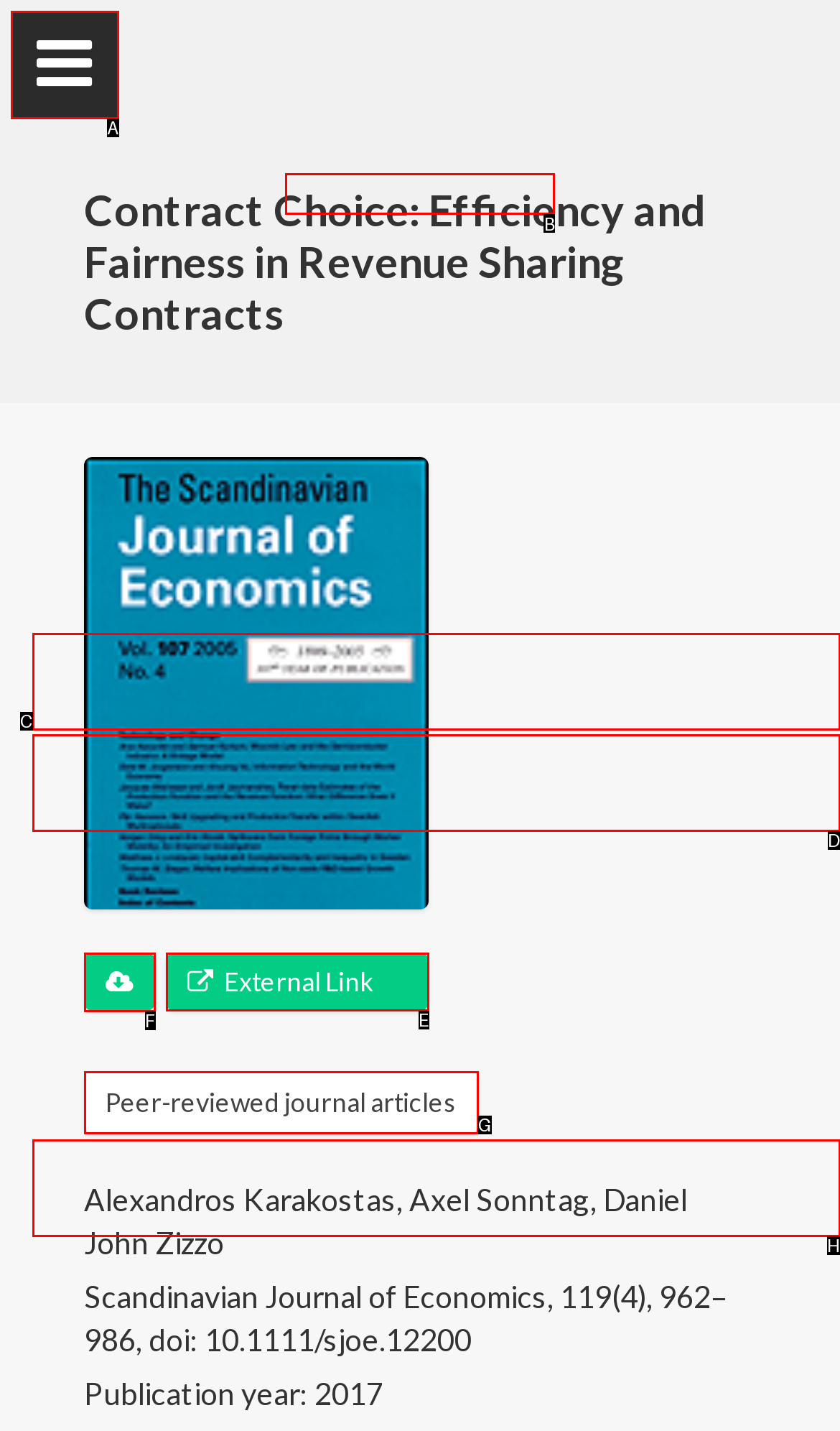Which UI element should you click on to achieve the following task: Share the article on WhatsApp? Provide the letter of the correct option.

None